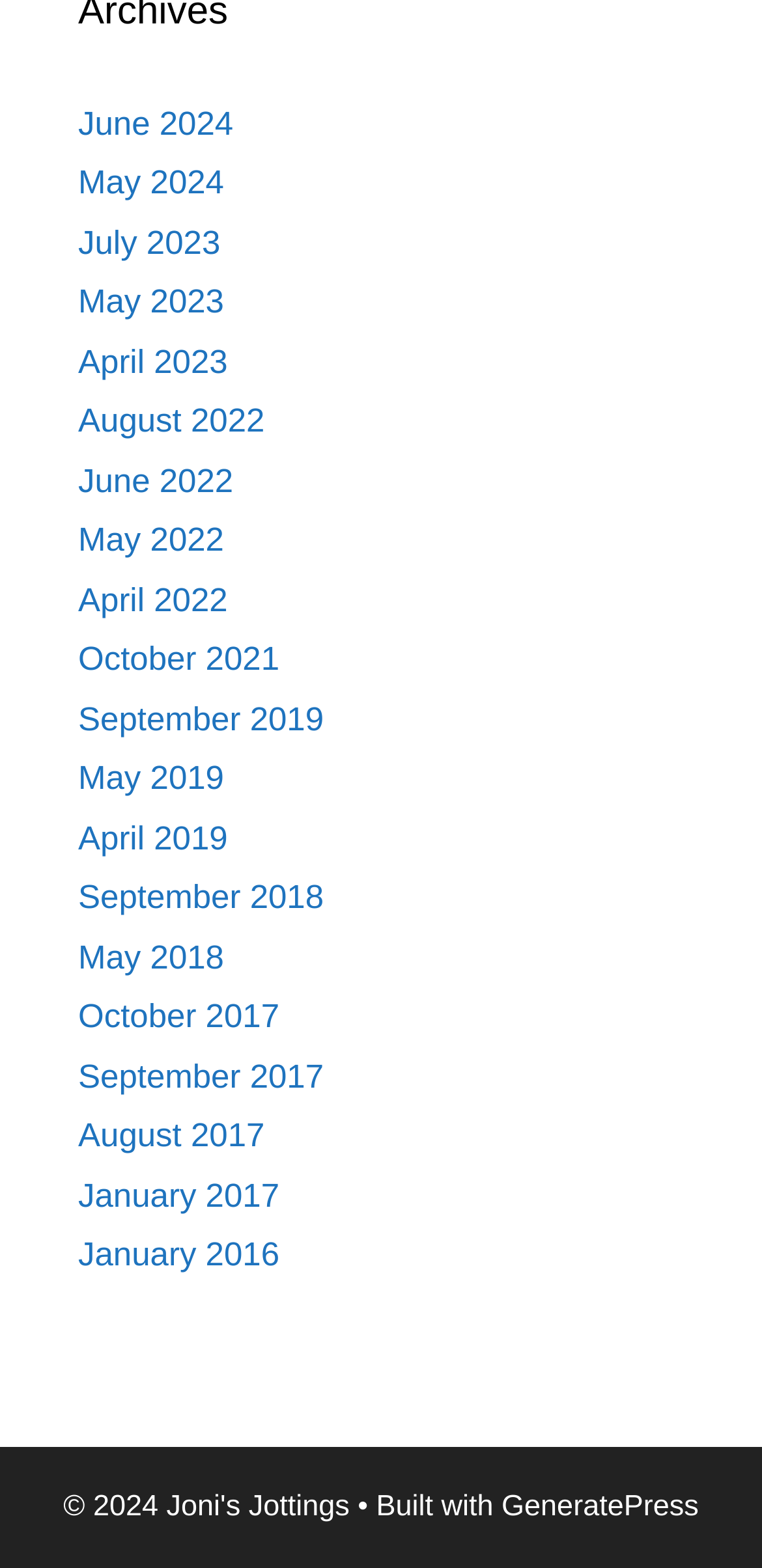Using the given description, provide the bounding box coordinates formatted as (top-left x, top-left y, bottom-right x, bottom-right y), with all values being floating point numbers between 0 and 1. Description: June 2022

[0.103, 0.295, 0.306, 0.319]